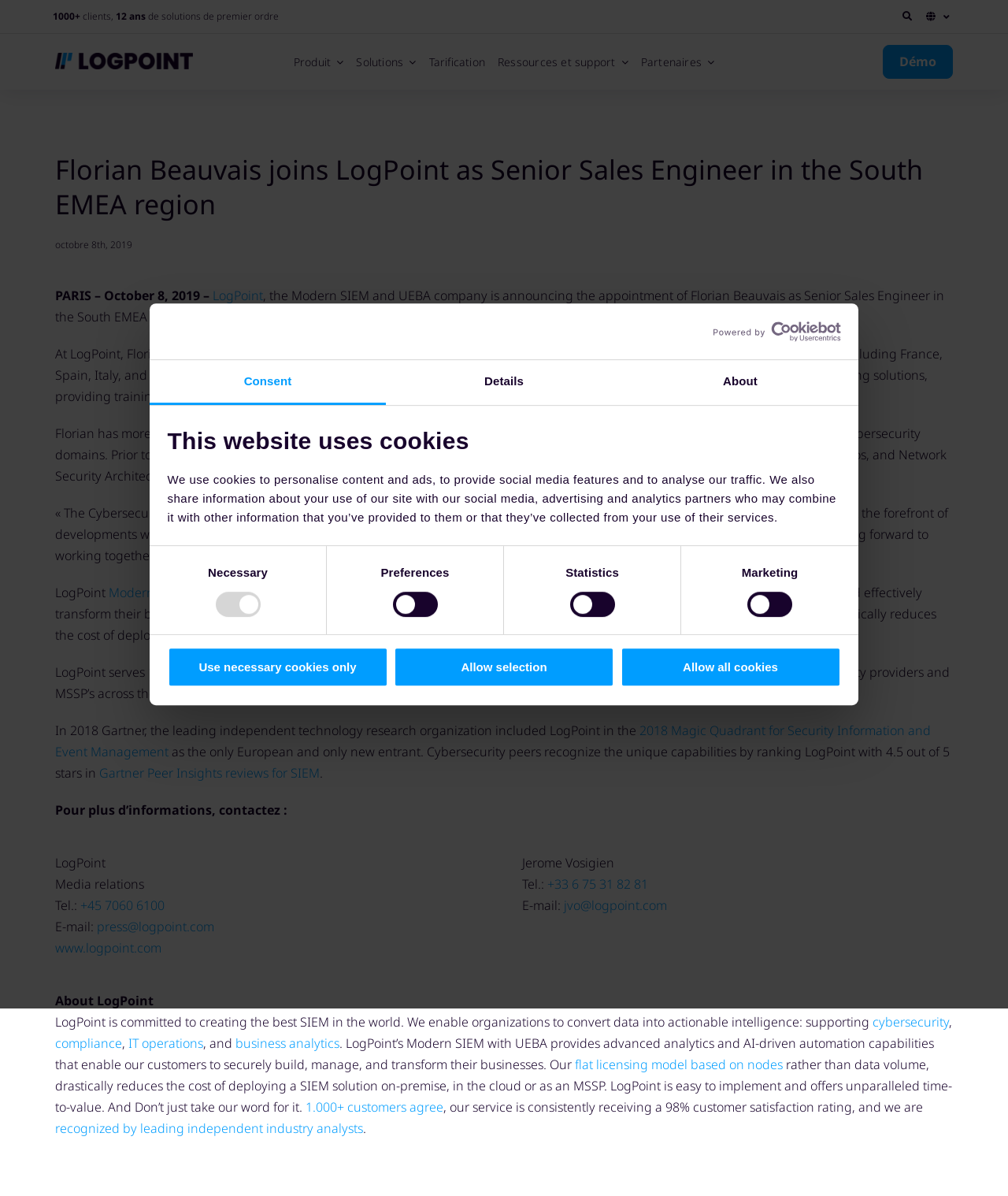What is the region where Florian Beauvais will be working?
Look at the image and provide a short answer using one word or a phrase.

South EMEA region